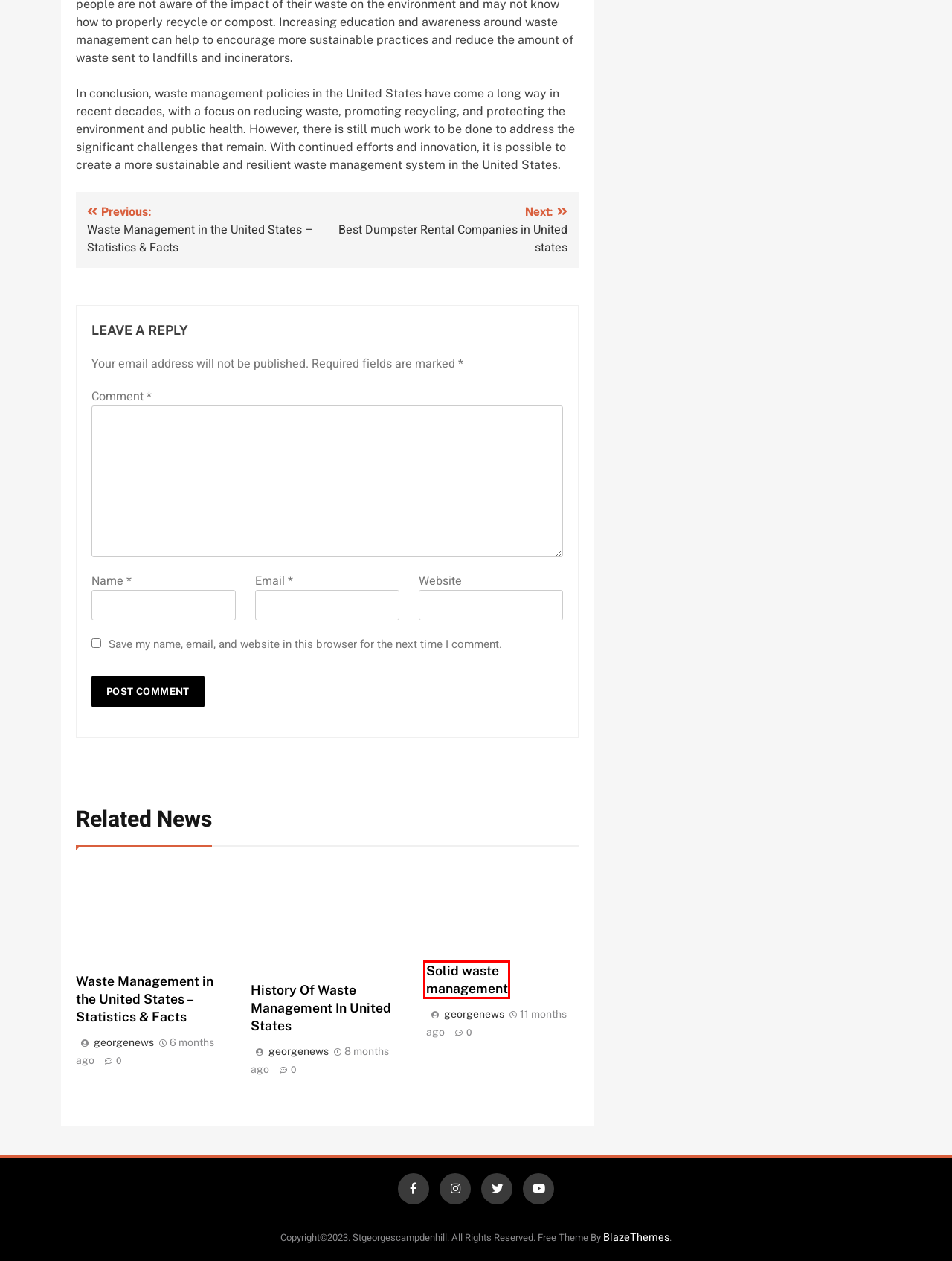You are presented with a screenshot of a webpage containing a red bounding box around a particular UI element. Select the best webpage description that matches the new webpage after clicking the element within the bounding box. Here are the candidates:
A. History Of Waste Management In United States
B. Privacy Policy
C. Free & Premium Clean Design WordPress Themes - Blaze Themes
D. Solid waste management
E. Waste Management in the United States – Statistics & Facts
F. Dumpster Rentals
G. Landfills
H. georgenews

D